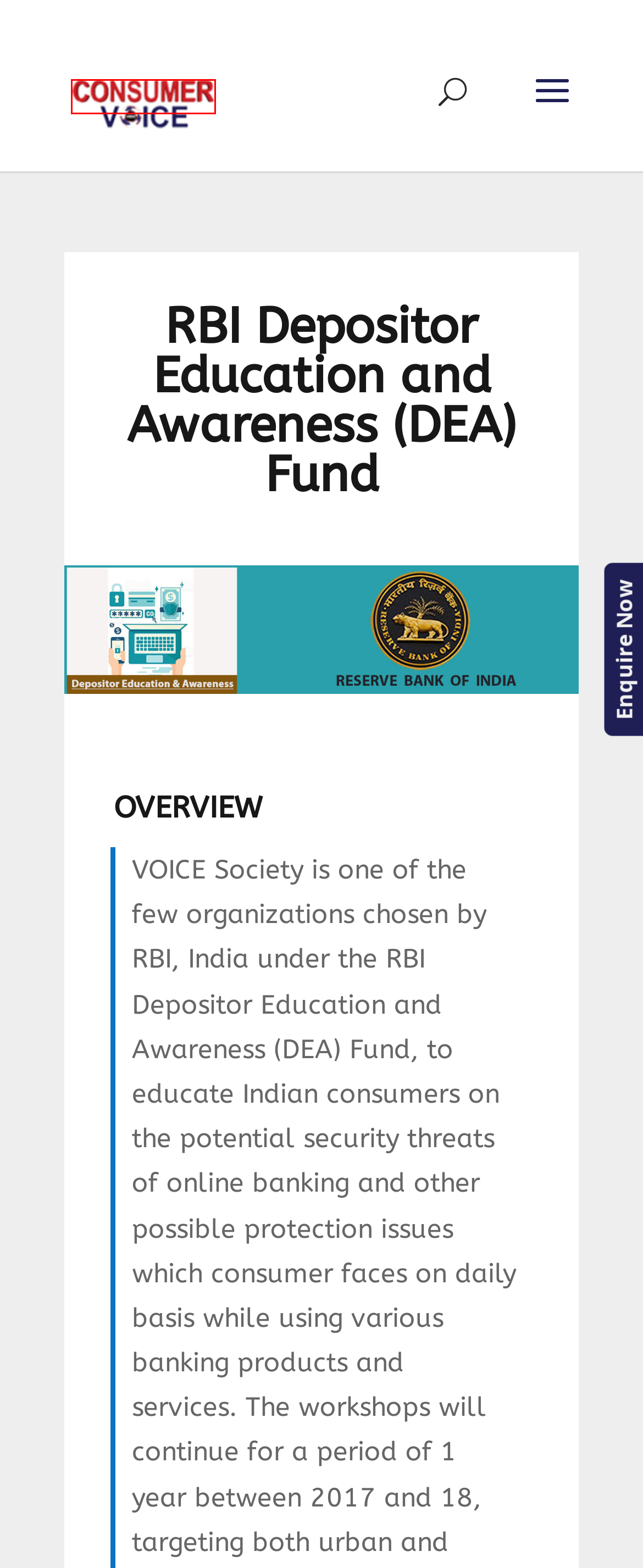Review the screenshot of a webpage containing a red bounding box around an element. Select the description that best matches the new webpage after clicking the highlighted element. The options are:
A. Consumer Voice Build Consumer Protection and Awareness Based on Scientific Facts.
B. Privacy Policy - Consumer Voice
C. A Brief Journey of Consumer VOICE in India.
D. Careers at Consumer VOICE
E. Get the Latest Consumer VOICE Press Releases
F. Subscribe to Consumer Voice Newsletters
G. Meet the Team Members of Consumer VOICE.
H. Meet the Board Members, GC Member and Founder of Consumer VOICE

A